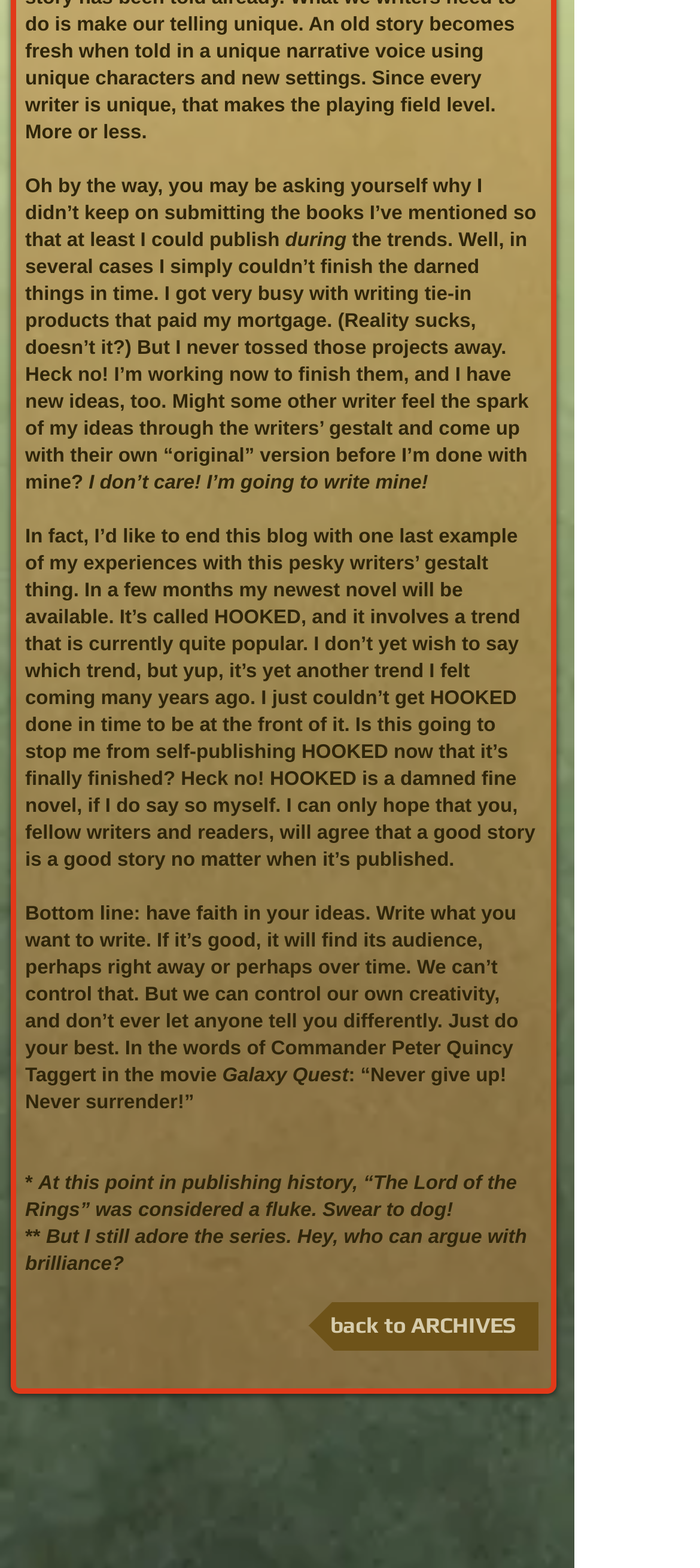What is the link at the bottom of the page?
Using the visual information, respond with a single word or phrase.

back to ARCHIVES